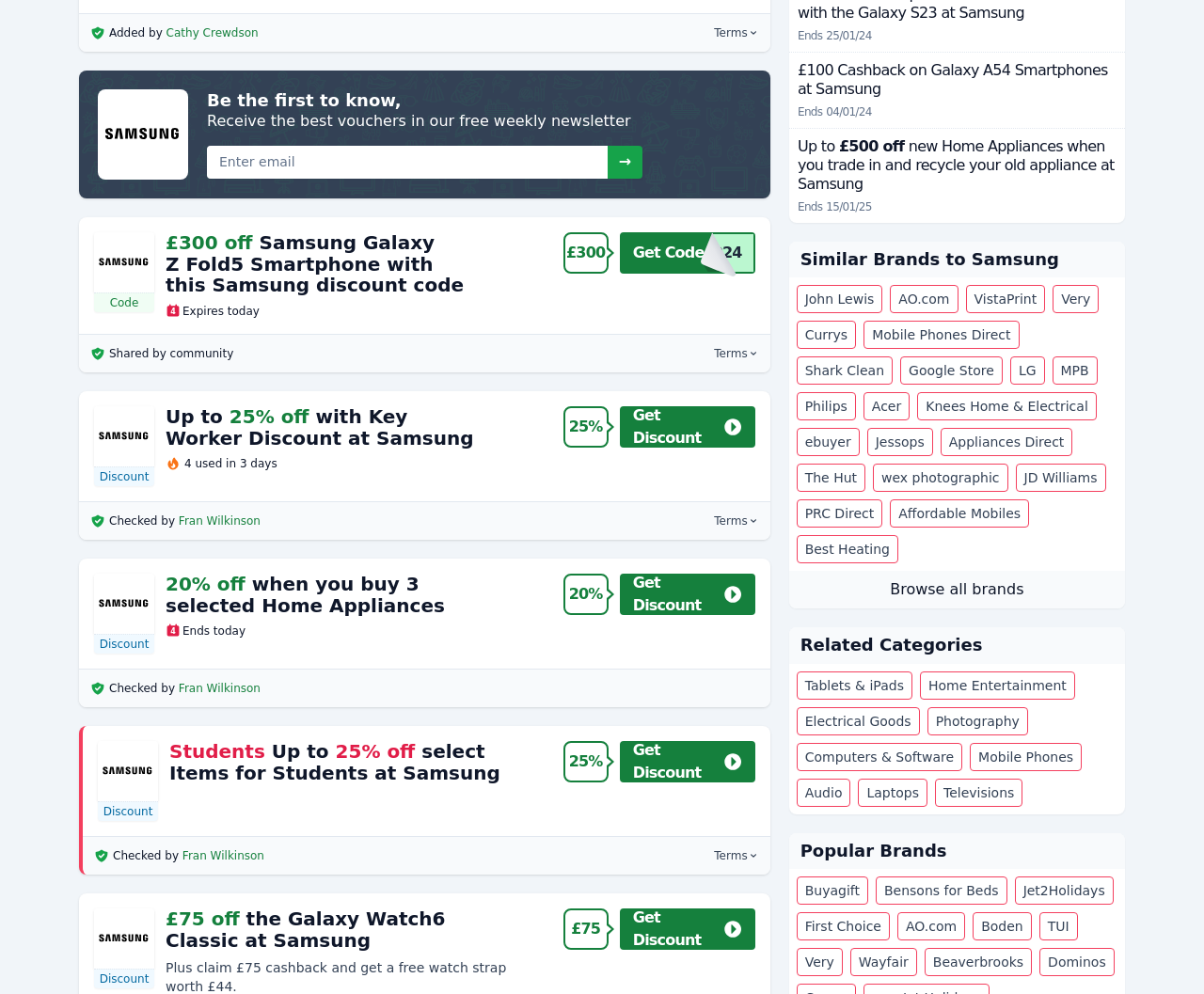Please provide the bounding box coordinates for the element that needs to be clicked to perform the instruction: "Subscribe to the newsletter". The coordinates must consist of four float numbers between 0 and 1, formatted as [left, top, right, bottom].

[0.081, 0.09, 0.156, 0.181]